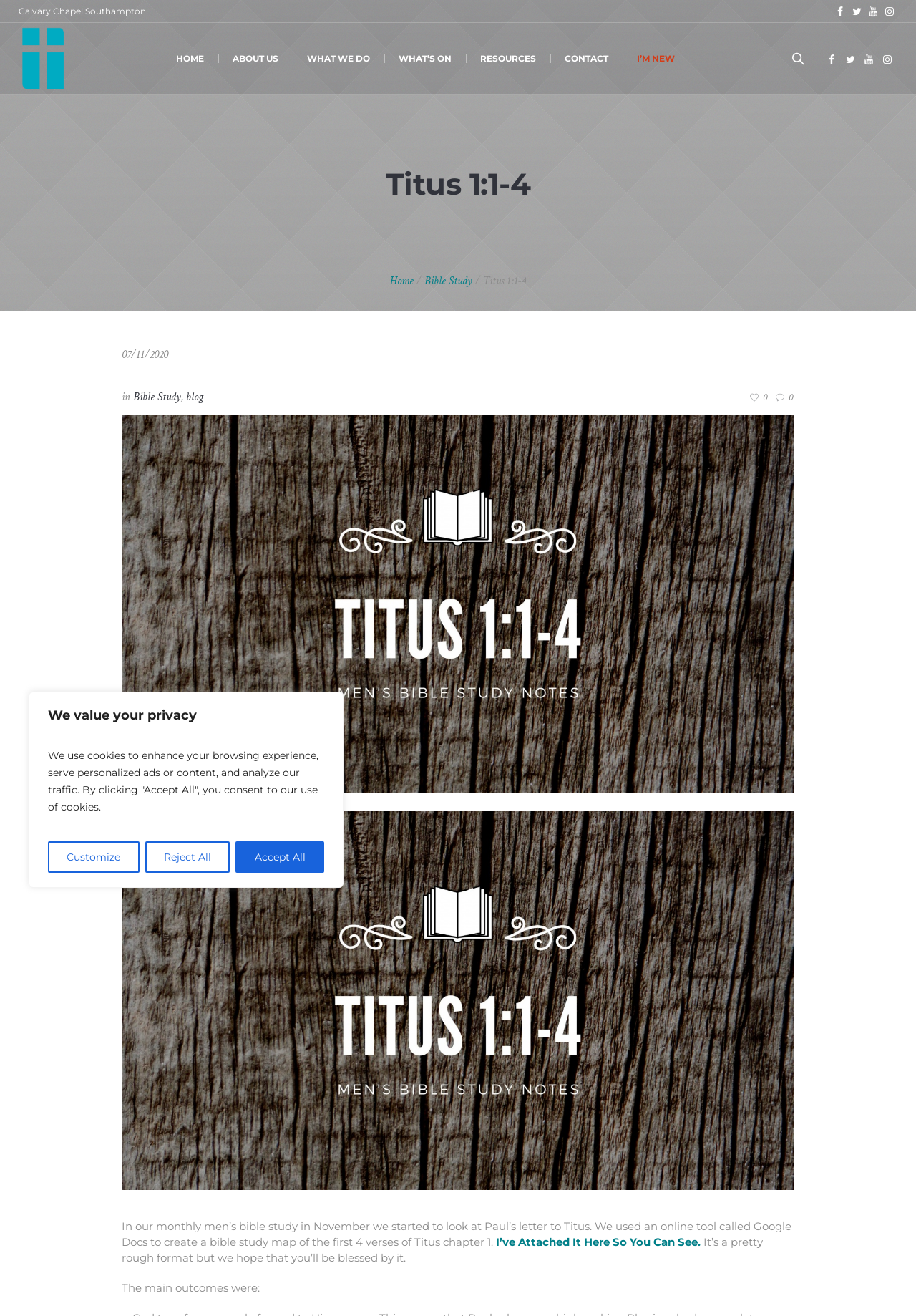What online tool was used to create a bible study map?
Please interpret the details in the image and answer the question thoroughly.

I found the answer by reading the text in the main content of the webpage, which mentions that Google Docs was used to create a bible study map of the first 4 verses of Titus chapter 1.